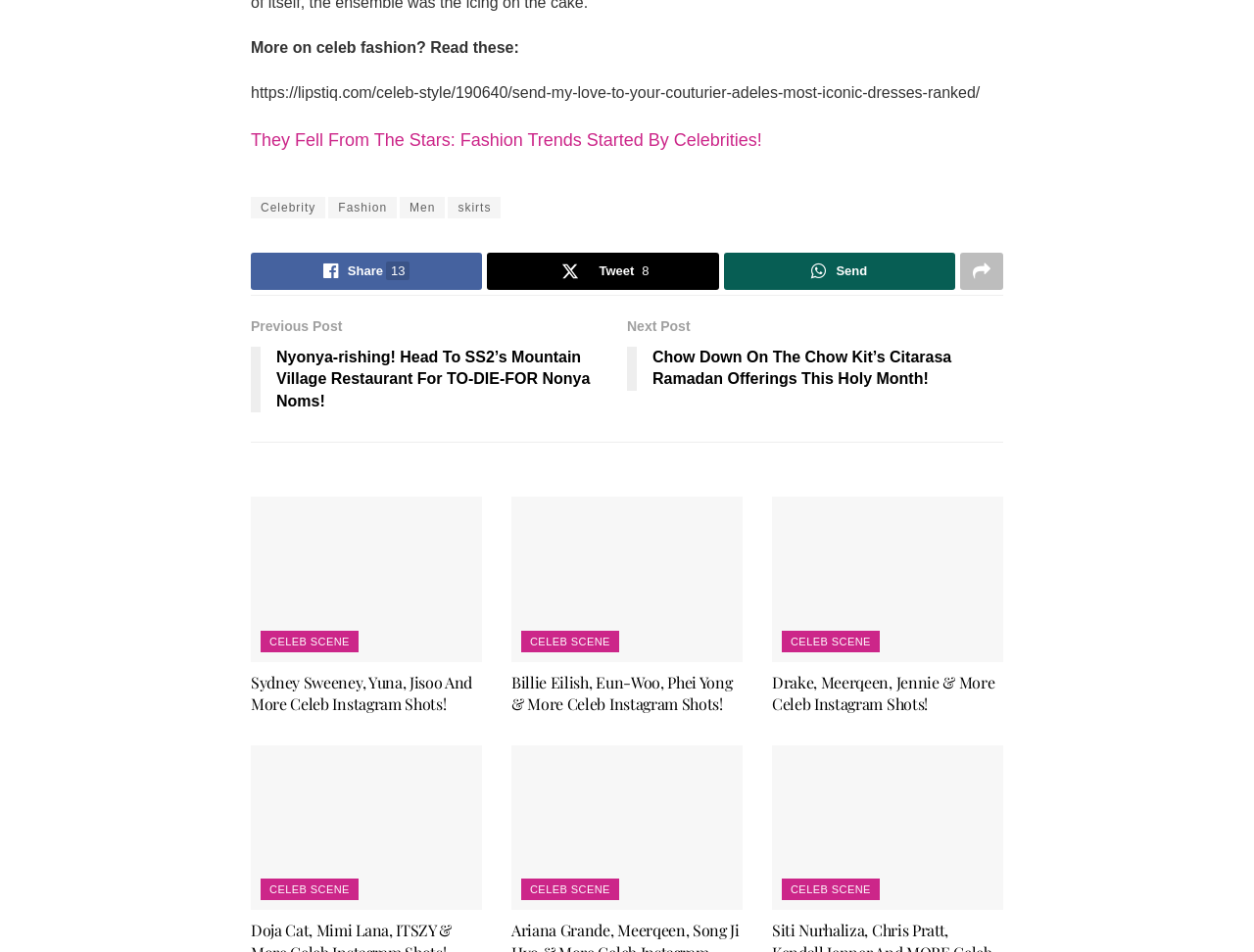How many articles are listed on the webpage?
Using the visual information, answer the question in a single word or phrase.

3